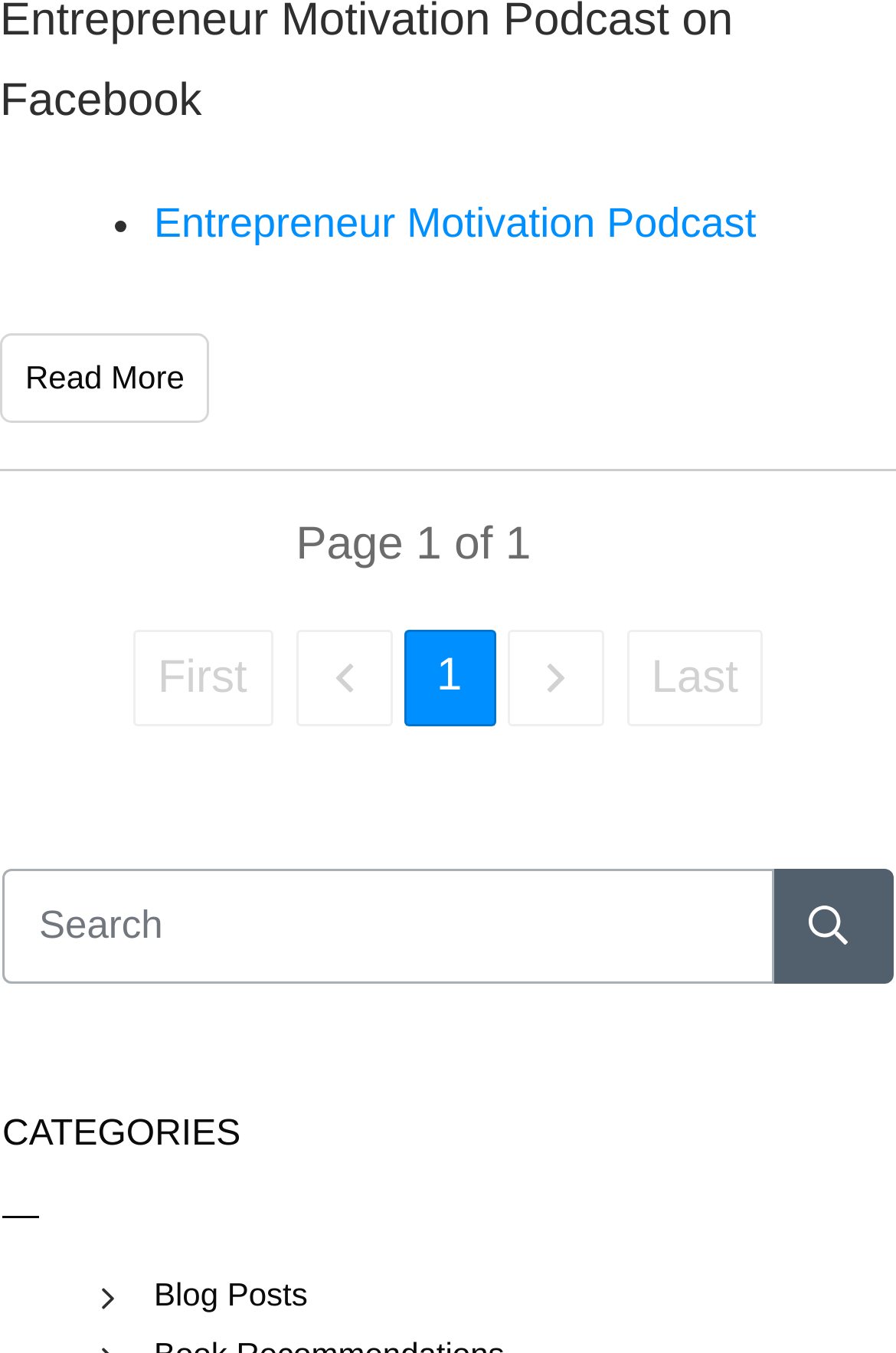Find the bounding box coordinates of the element you need to click on to perform this action: 'Search for something'. The coordinates should be represented by four float values between 0 and 1, in the format [left, top, right, bottom].

[0.003, 0.641, 0.864, 0.726]